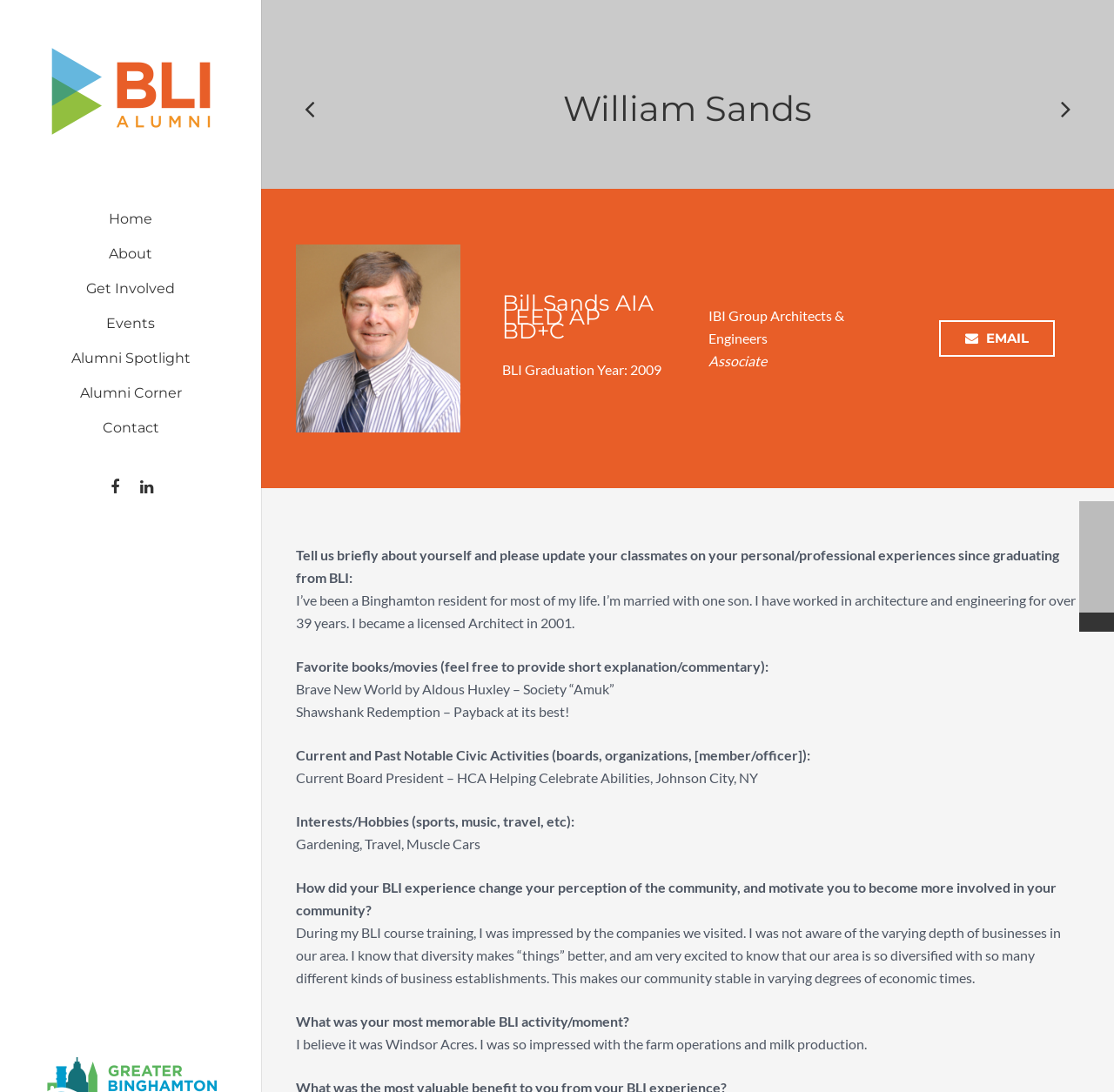Respond to the following question with a brief word or phrase:
What is William Sands' profession?

Architect